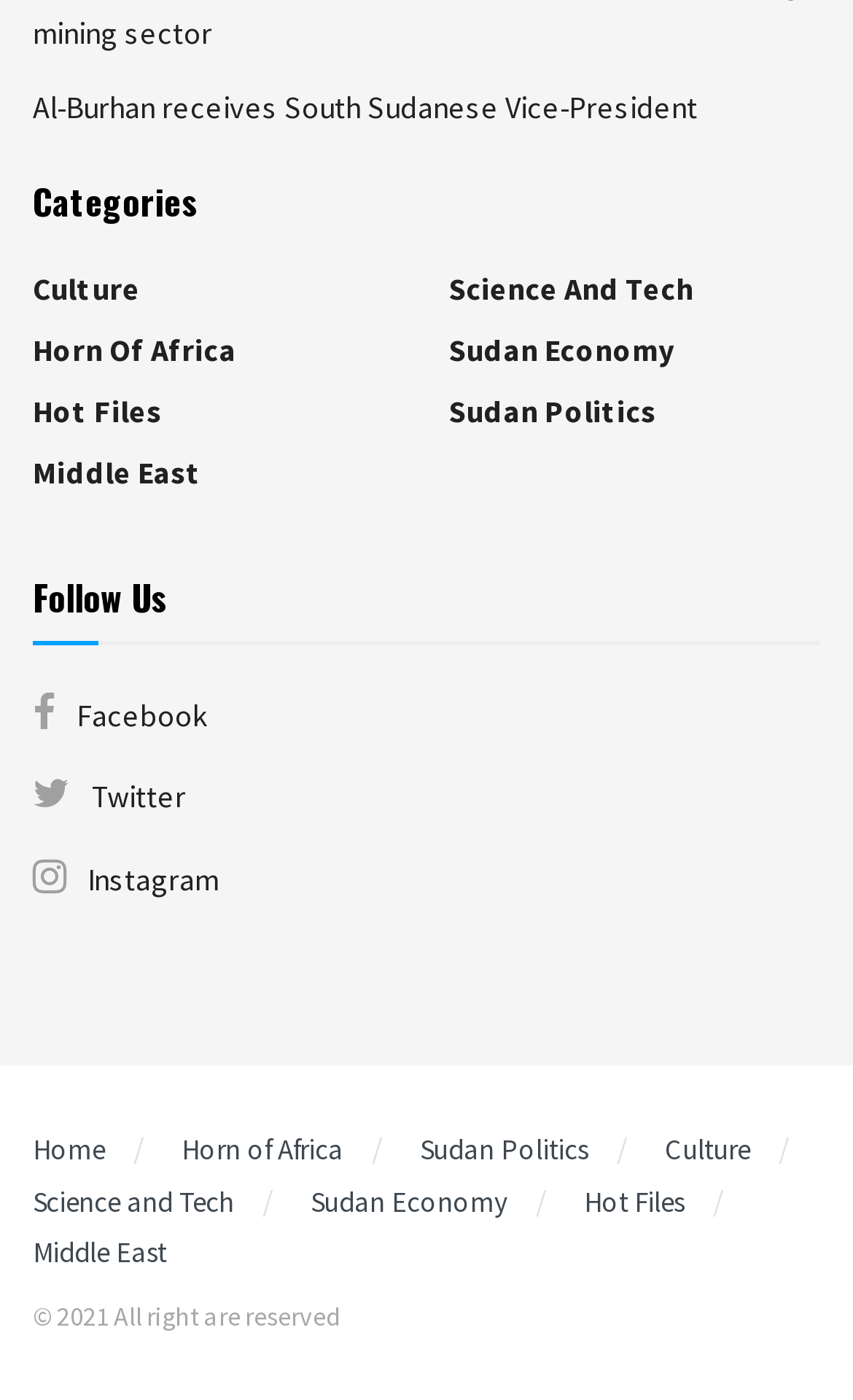How many links are there in the top section?
Look at the webpage screenshot and answer the question with a detailed explanation.

I counted the number of links in the top section, which is only one link 'Al-Burhan receives South Sudanese Vice-President'. There is only 1 link in the top section.